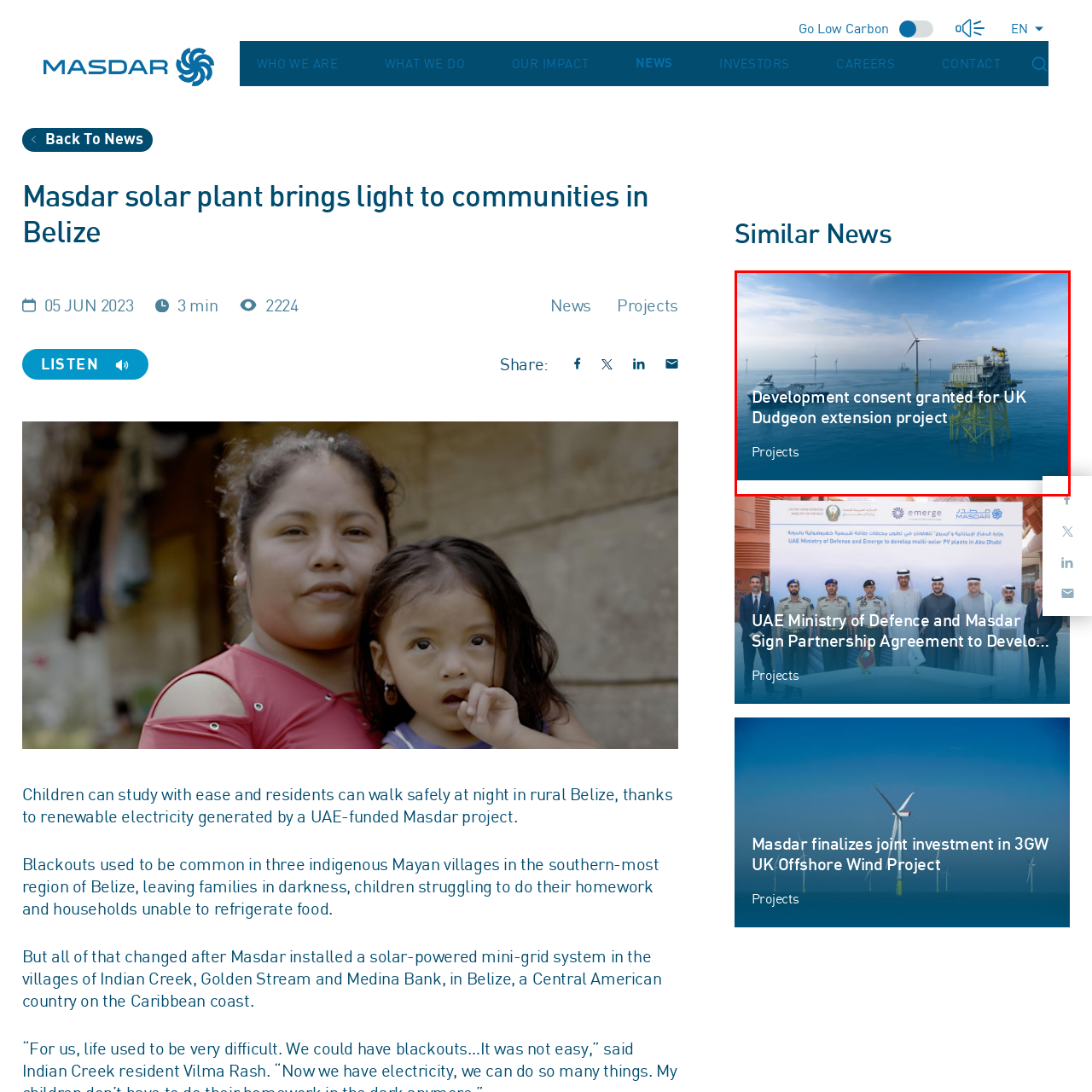Please look at the image highlighted by the red bounding box and provide a single word or phrase as an answer to this question:
What do the wind turbines symbolize?

sustainable energy solutions